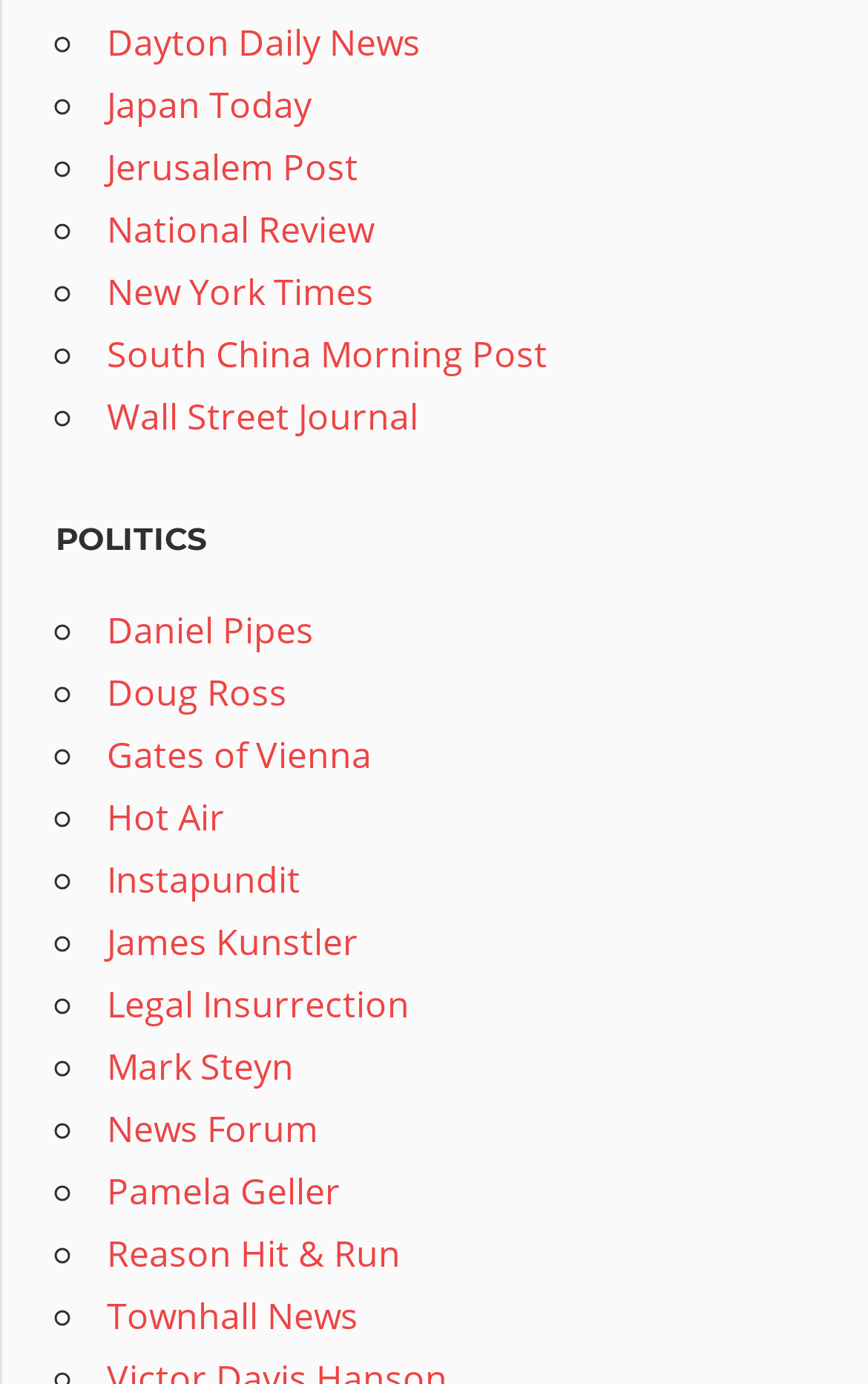Find the bounding box coordinates for the area you need to click to carry out the instruction: "Browse news from Townhall News". The coordinates should be four float numbers between 0 and 1, indicated as [left, top, right, bottom].

[0.123, 0.932, 0.413, 0.968]